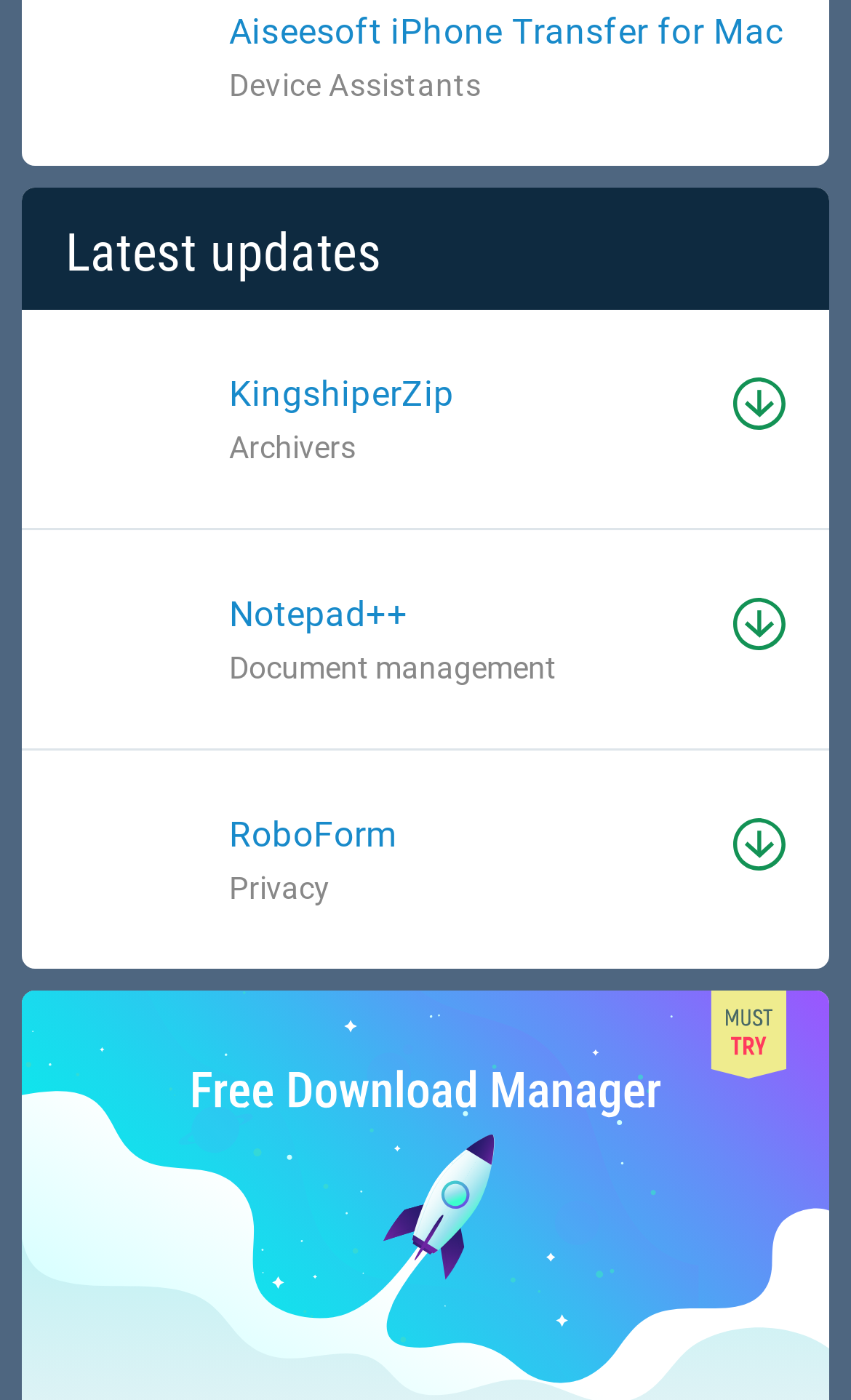Provide a brief response using a word or short phrase to this question:
What is the third software listed under 'Document management'?

RoboForm